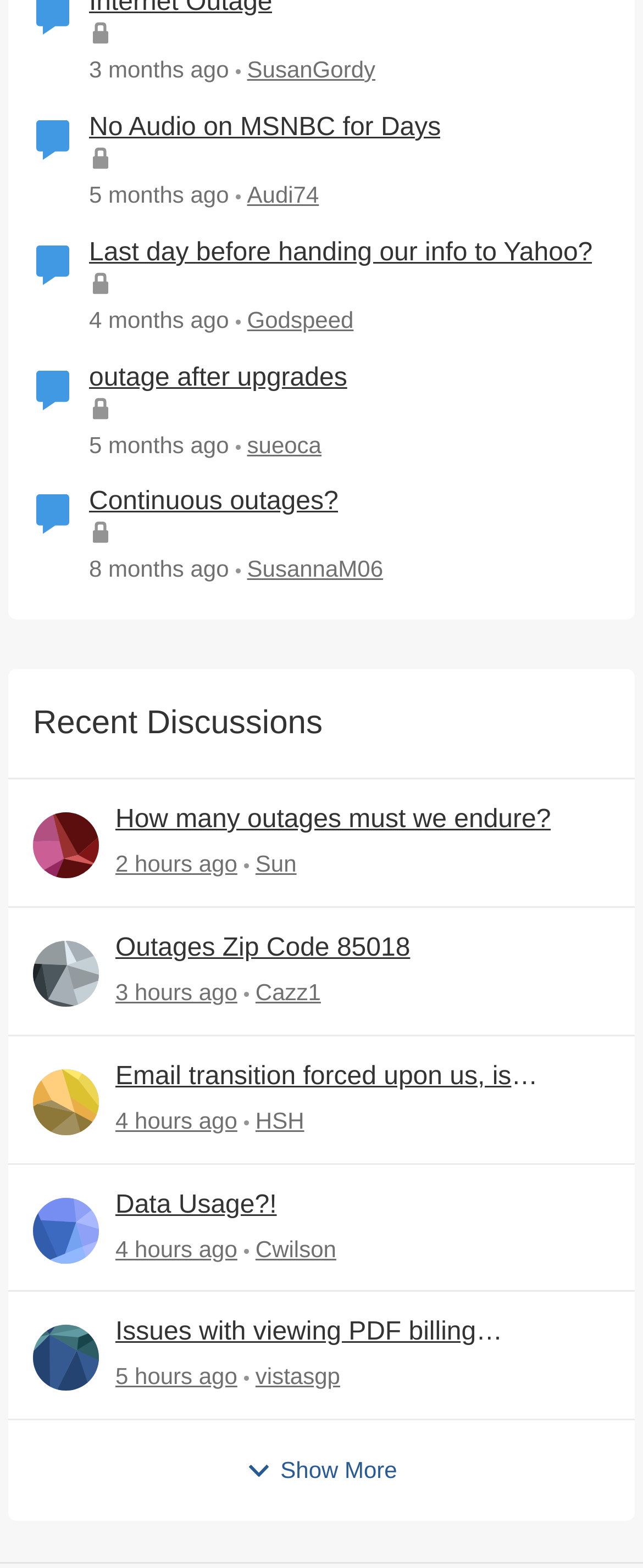Please locate the bounding box coordinates of the element that should be clicked to achieve the given instruction: "View article on Scopus".

None